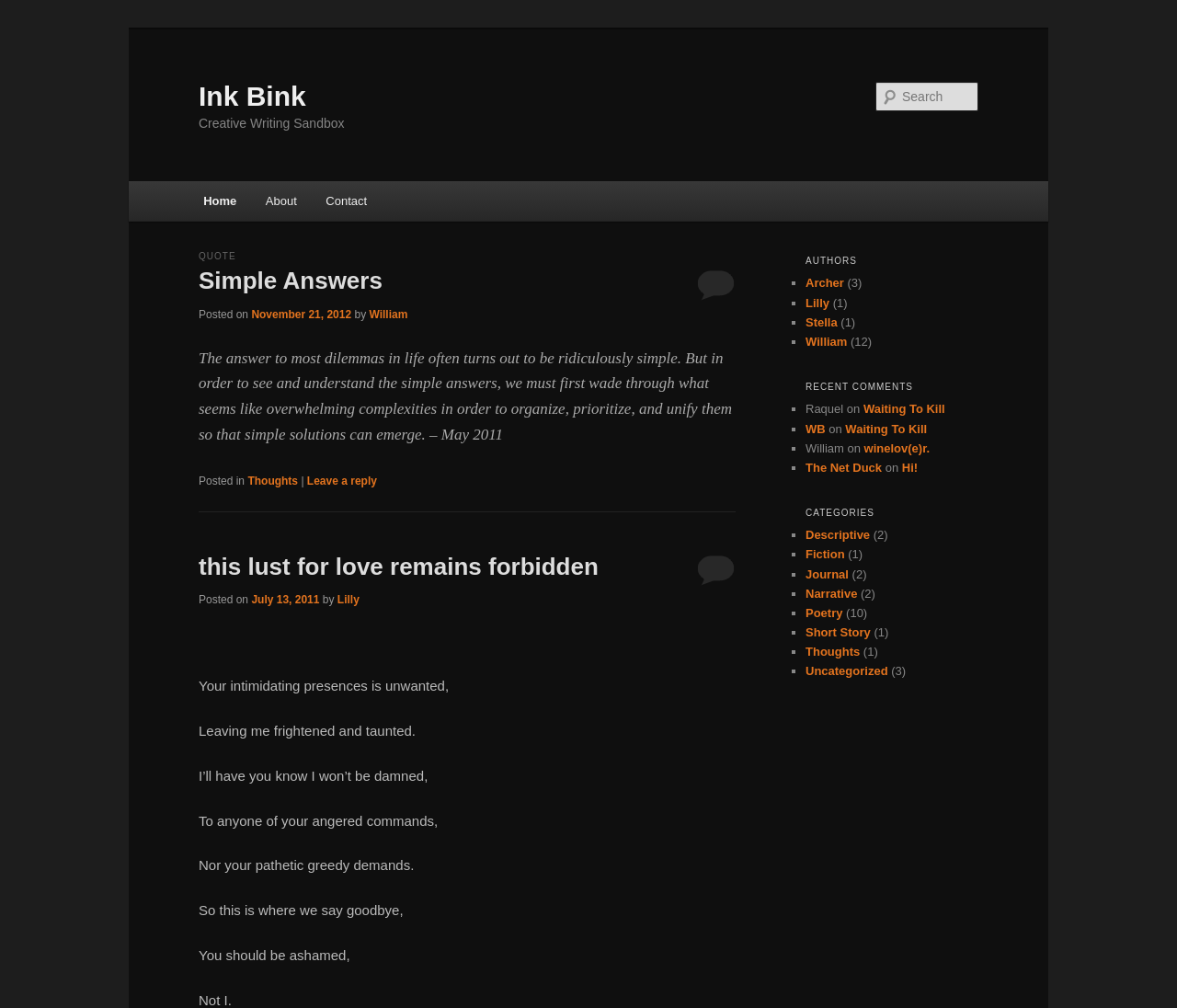Highlight the bounding box coordinates of the region I should click on to meet the following instruction: "View the profile of author William".

[0.314, 0.306, 0.346, 0.319]